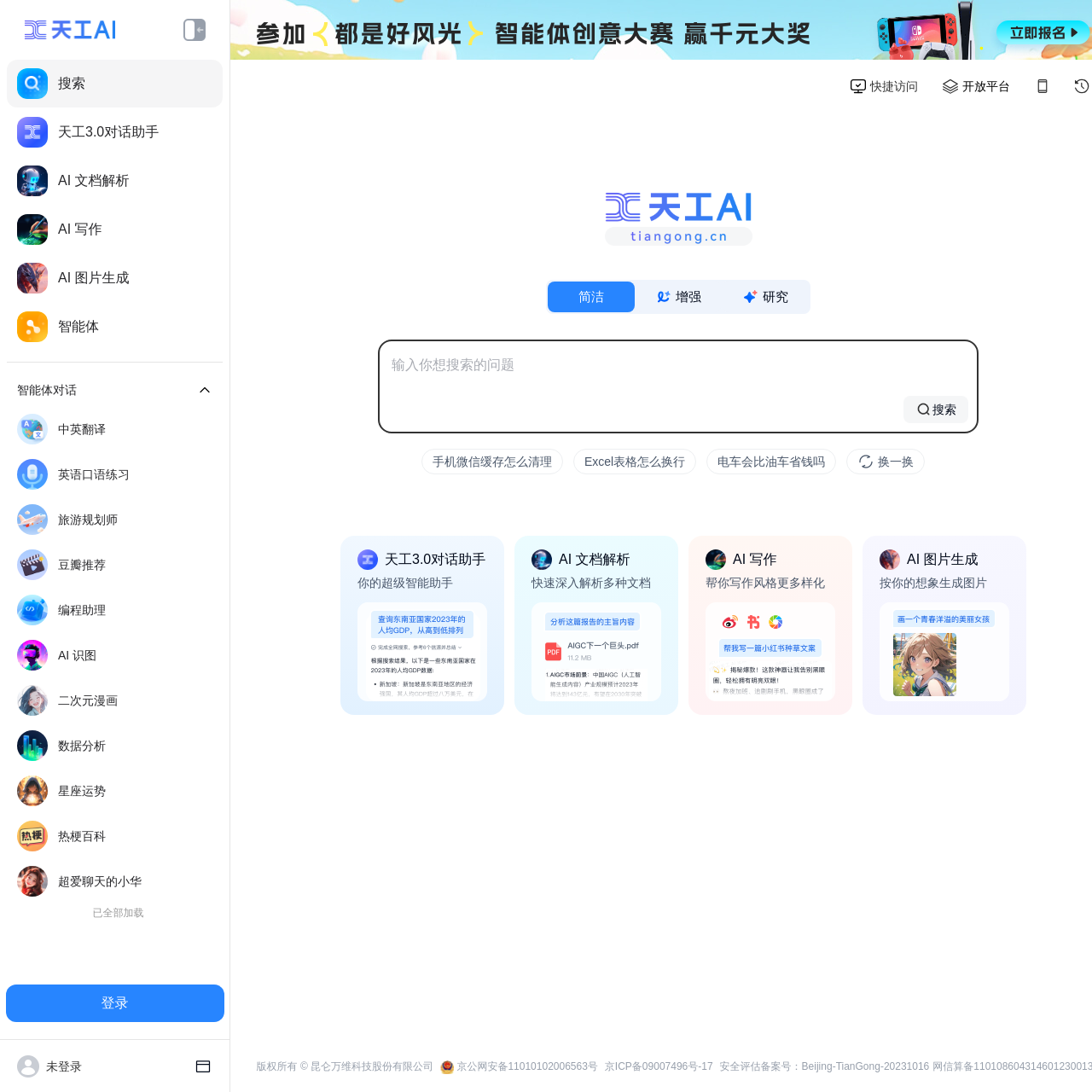Provide your answer to the question using just one word or phrase: What is the function of the 'AI 图片生成' service?

generate images